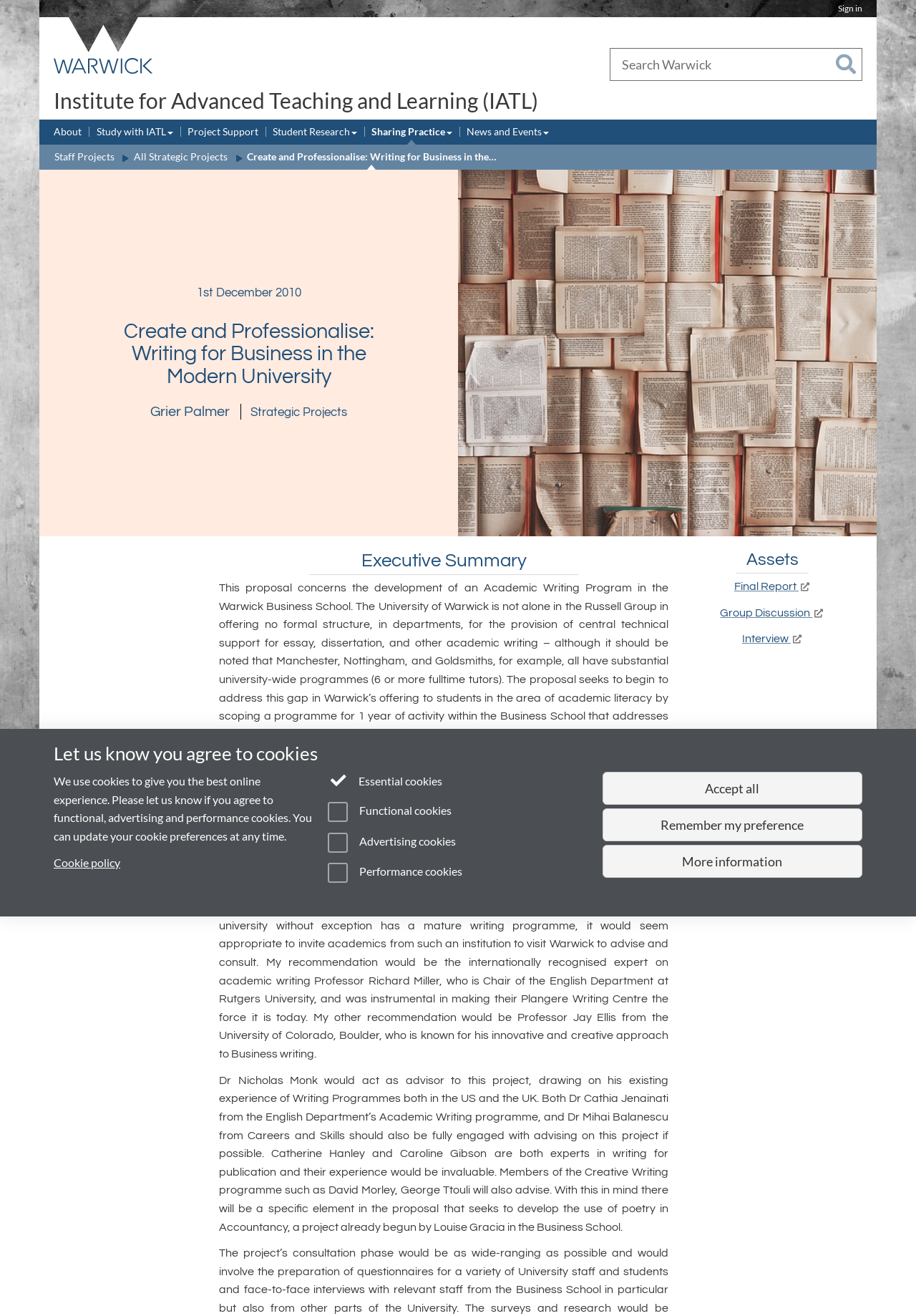What is the title of the proposal?
Refer to the screenshot and respond with a concise word or phrase.

Create and Professionalise: Writing for Business in the Modern University